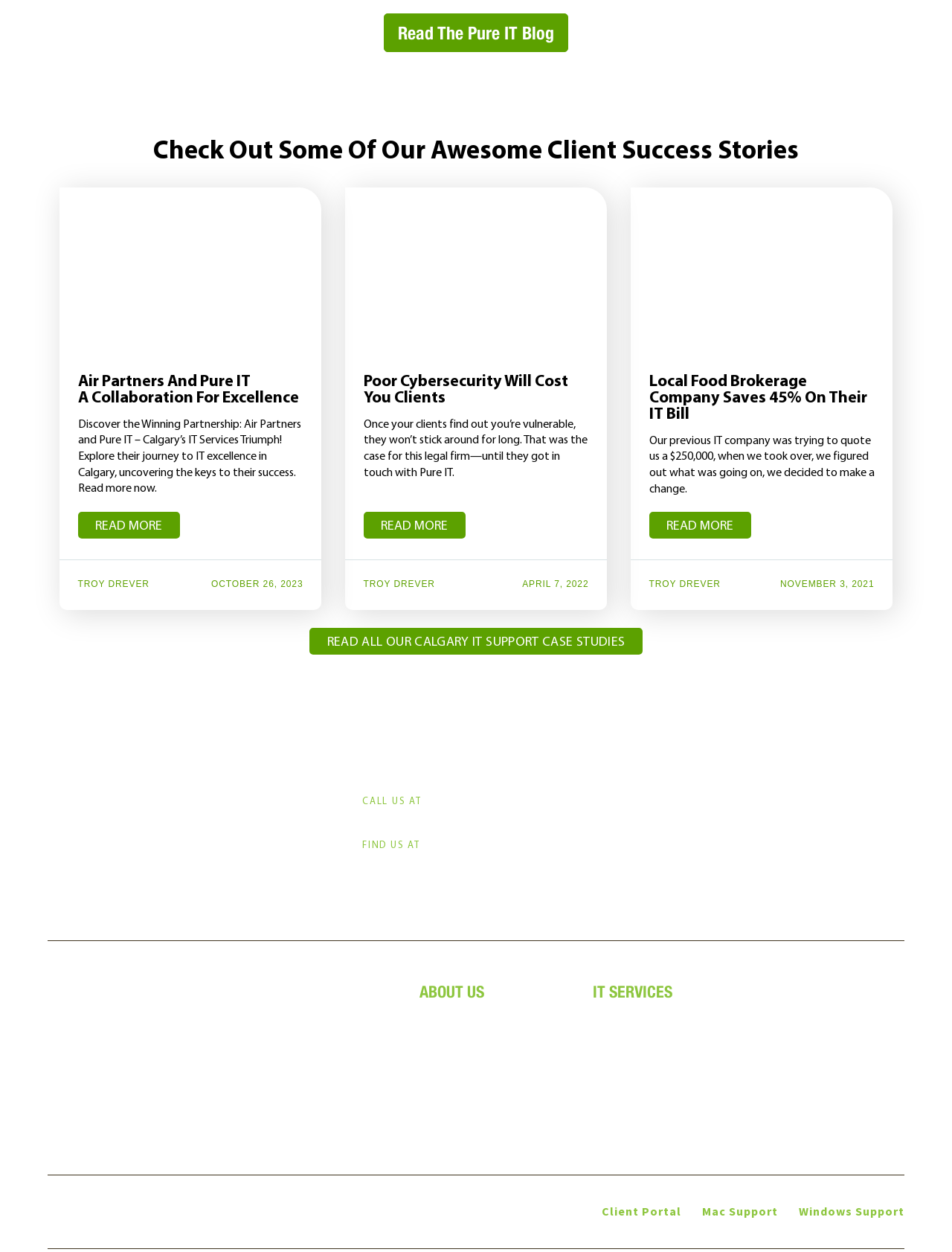Can you show the bounding box coordinates of the region to click on to complete the task described in the instruction: "Read about Local Food Brokerage Company"?

[0.682, 0.409, 0.789, 0.43]